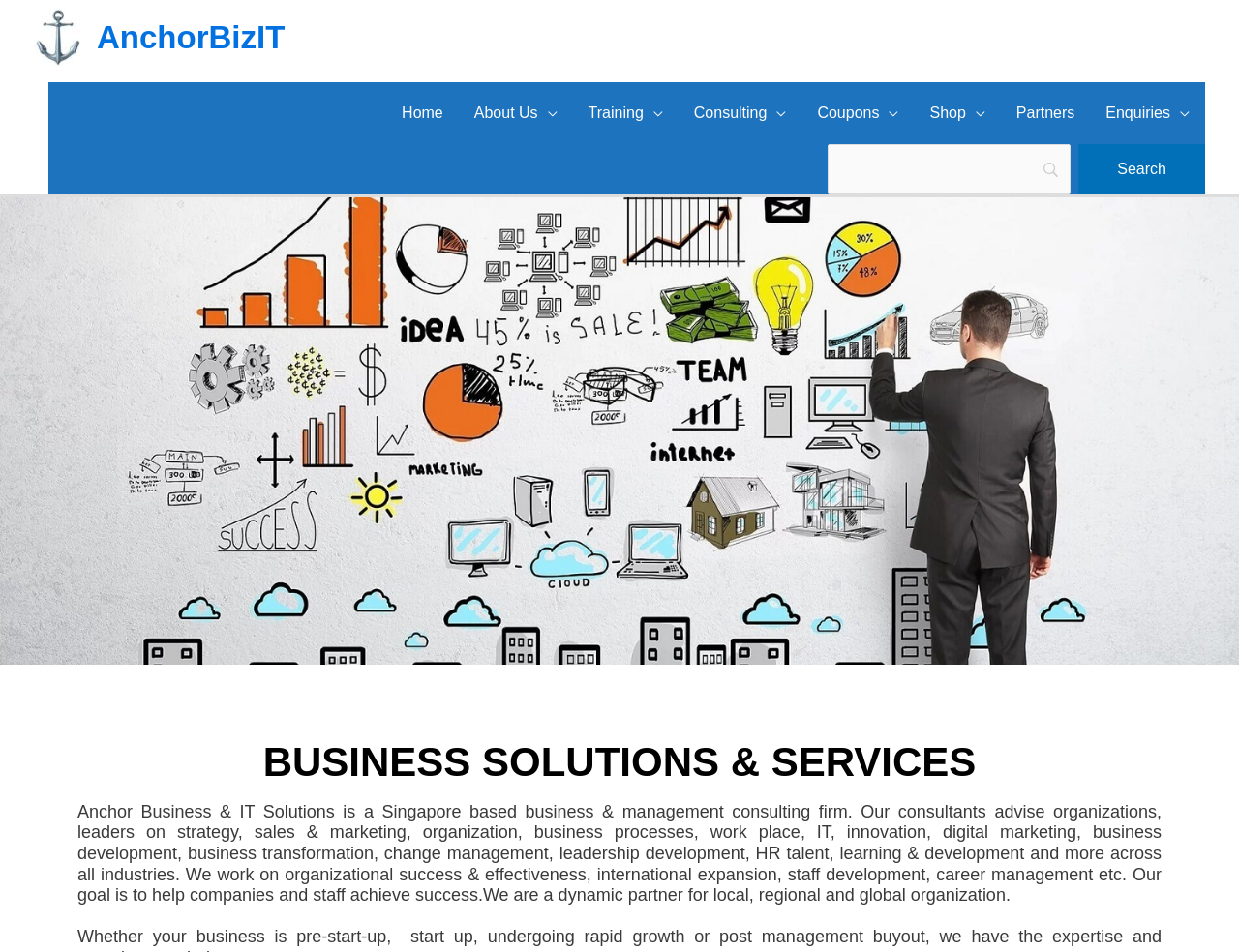Please find the bounding box coordinates of the element that needs to be clicked to perform the following instruction: "read the declaration of interdependence". The bounding box coordinates should be four float numbers between 0 and 1, represented as [left, top, right, bottom].

None